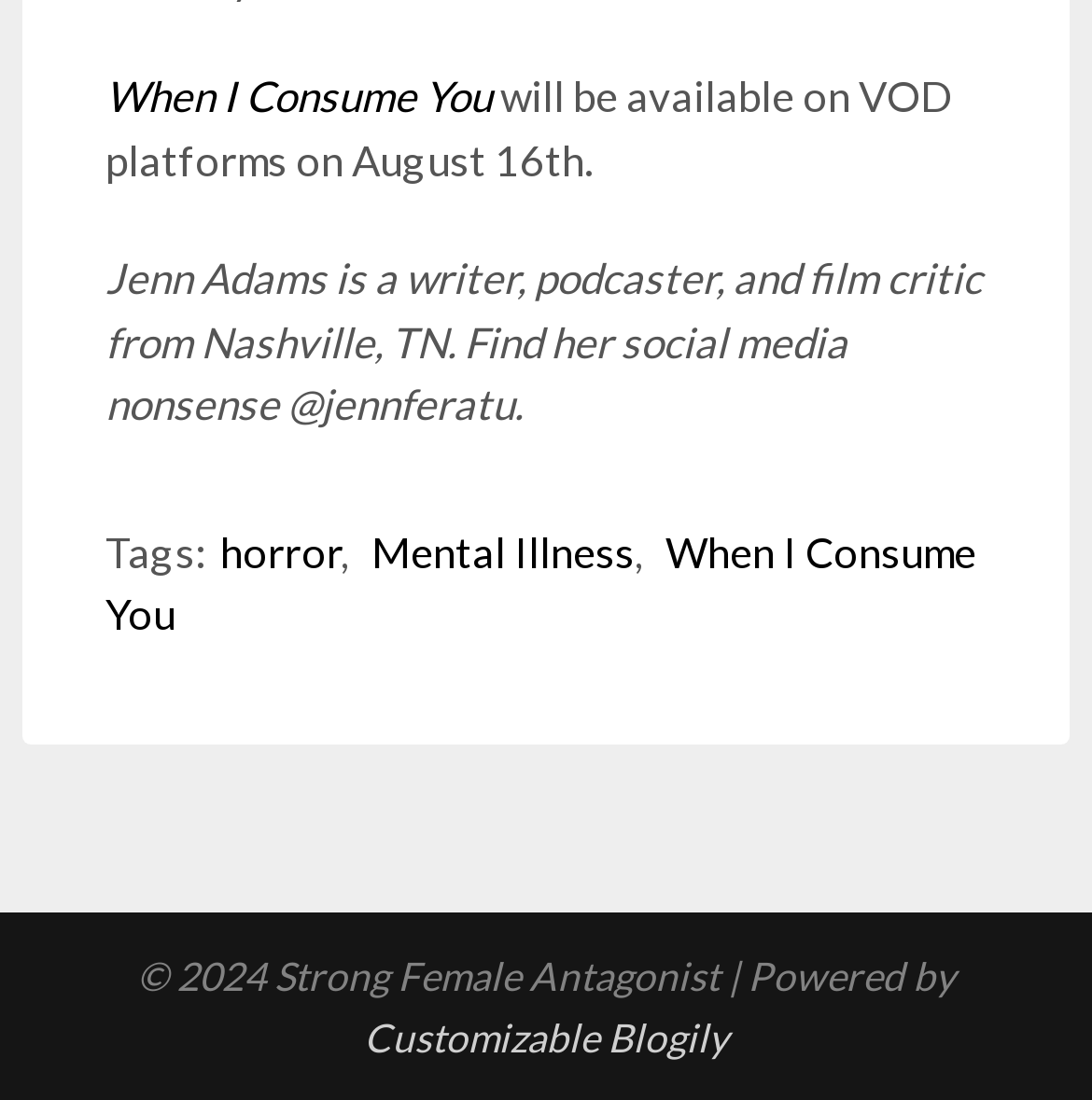Using the provided element description: "horror", determine the bounding box coordinates of the corresponding UI element in the screenshot.

[0.202, 0.477, 0.312, 0.523]